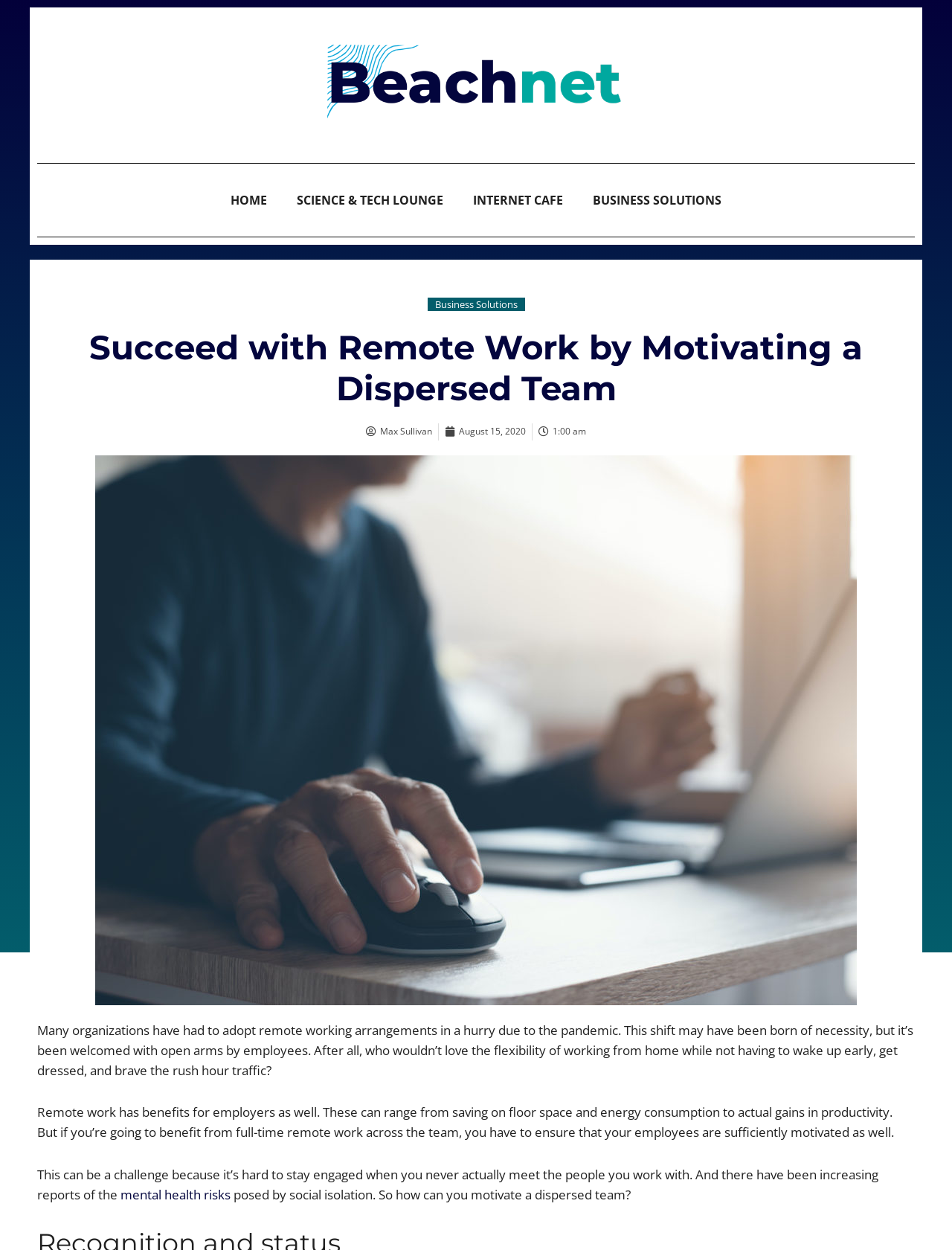From the element description: "Science & Tech Lounge", extract the bounding box coordinates of the UI element. The coordinates should be expressed as four float numbers between 0 and 1, in the order [left, top, right, bottom].

[0.296, 0.131, 0.481, 0.19]